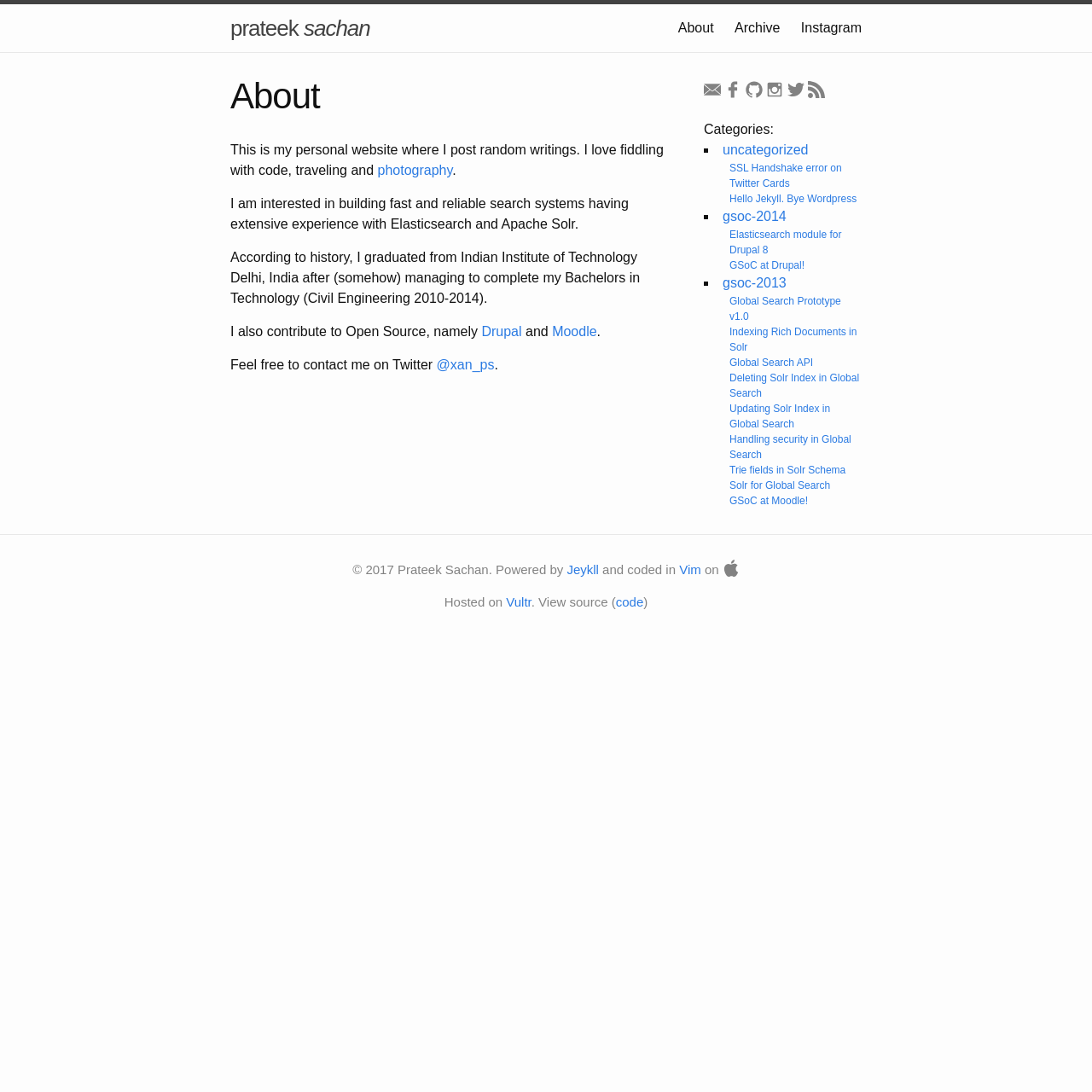Give a one-word or one-phrase response to the question: 
What is the author's educational background?

Bachelors in Technology (Civil Engineering)